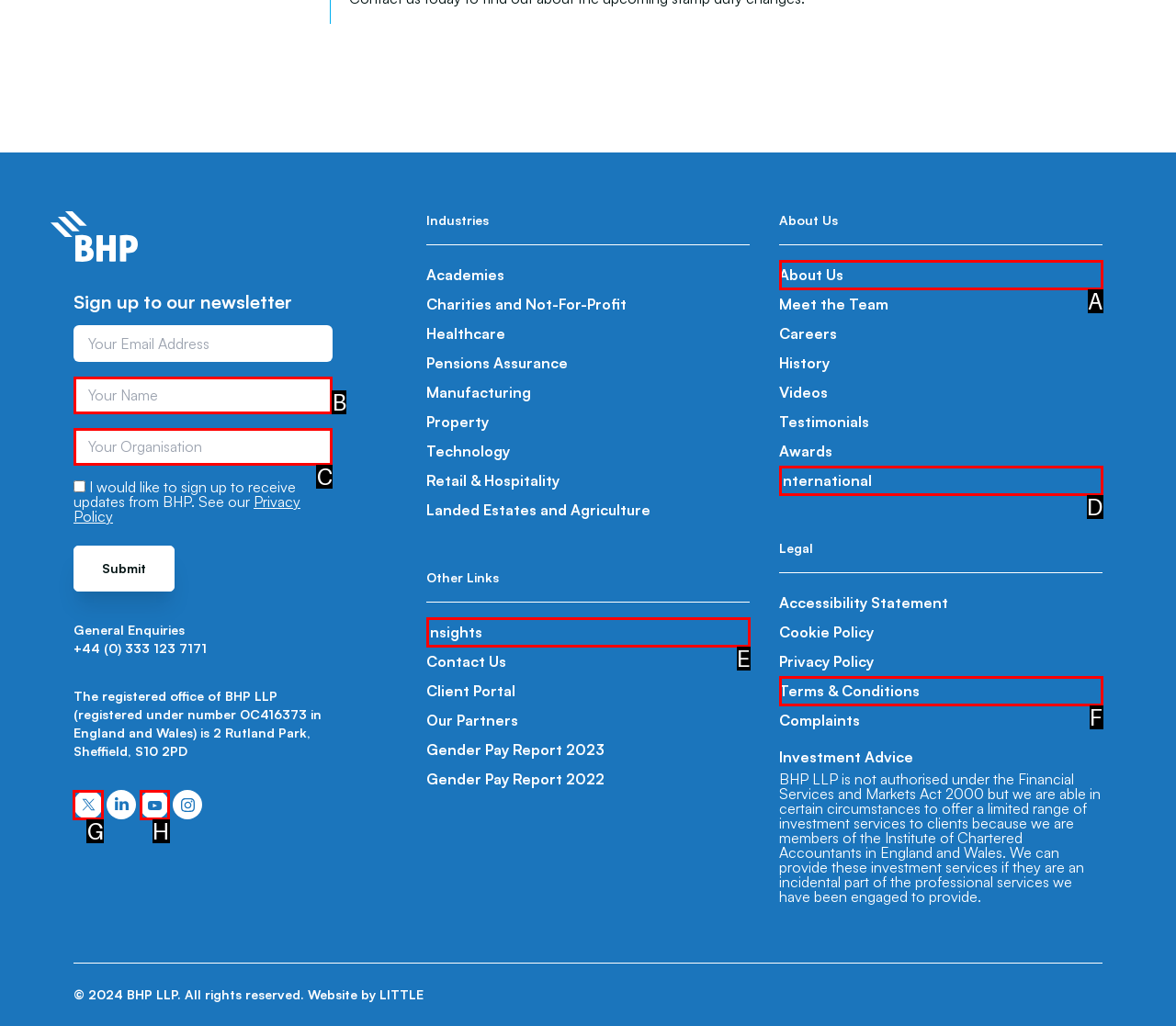Tell me which element should be clicked to achieve the following objective: Follow BHP on Twitter
Reply with the letter of the correct option from the displayed choices.

G